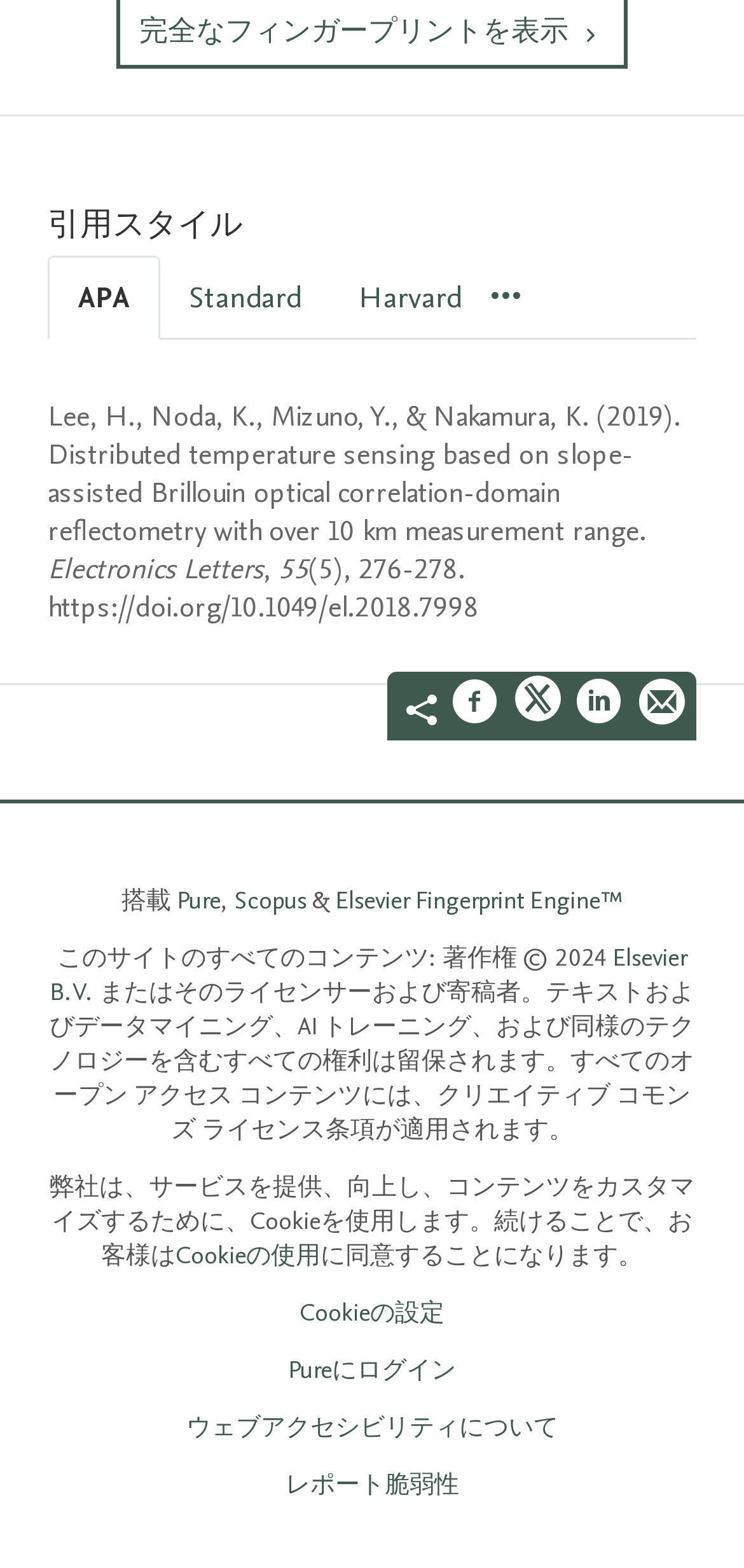Please examine the image and answer the question with a detailed explanation:
What is the title of the article?

The title of the article can be found in the StaticText element with the text 'Distributed temperature sensing based on slope-assisted Brillouin optical correlation-domain reflectometry with over 10 km measurement range'.